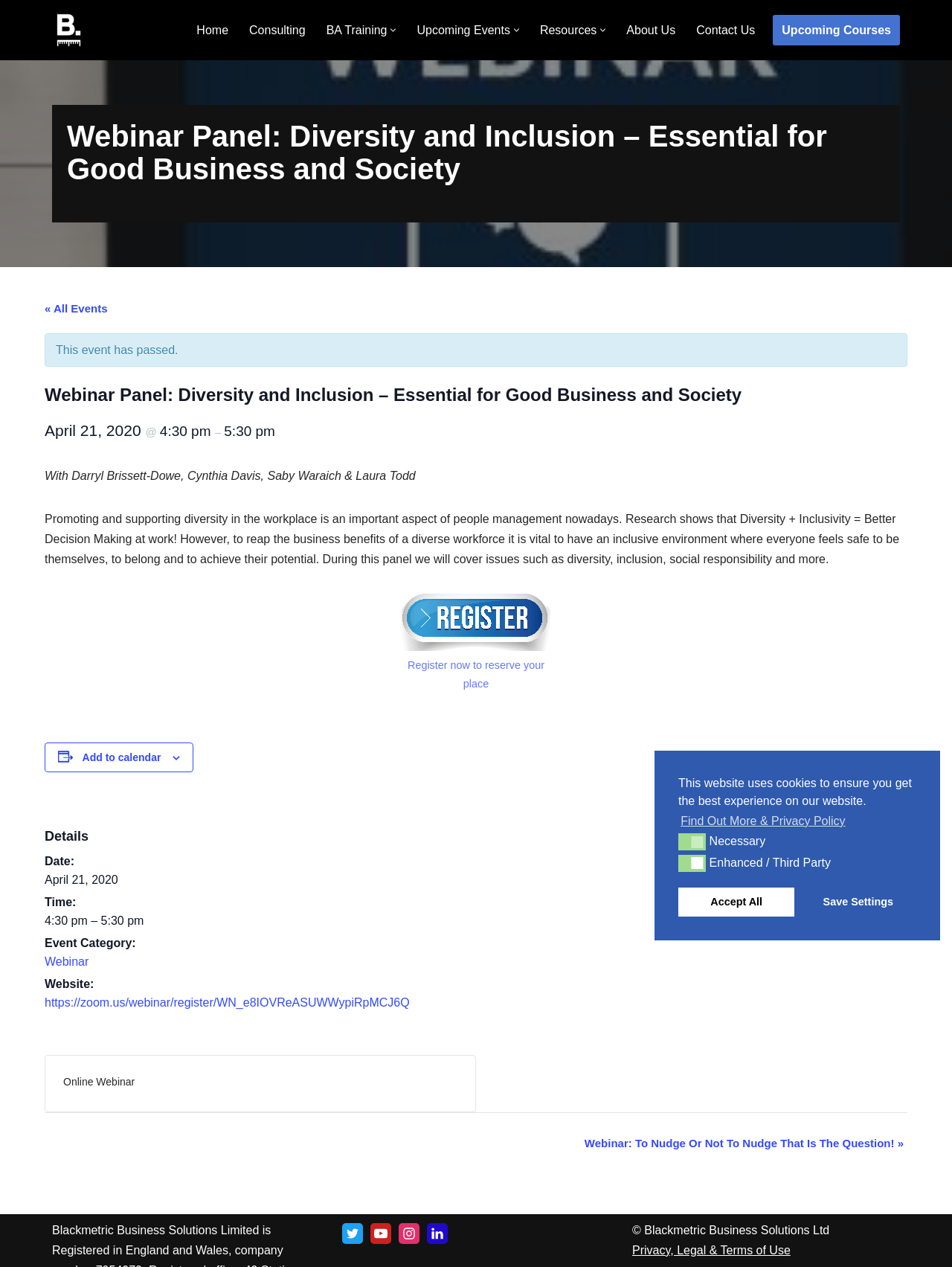What is the topic of the webinar?
Please provide a comprehensive answer based on the visual information in the image.

The topic of the webinar can be determined by reading the heading 'Webinar Panel: Diversity and Inclusion – Essential for Good Business and Society' which is located at the top of the webpage.